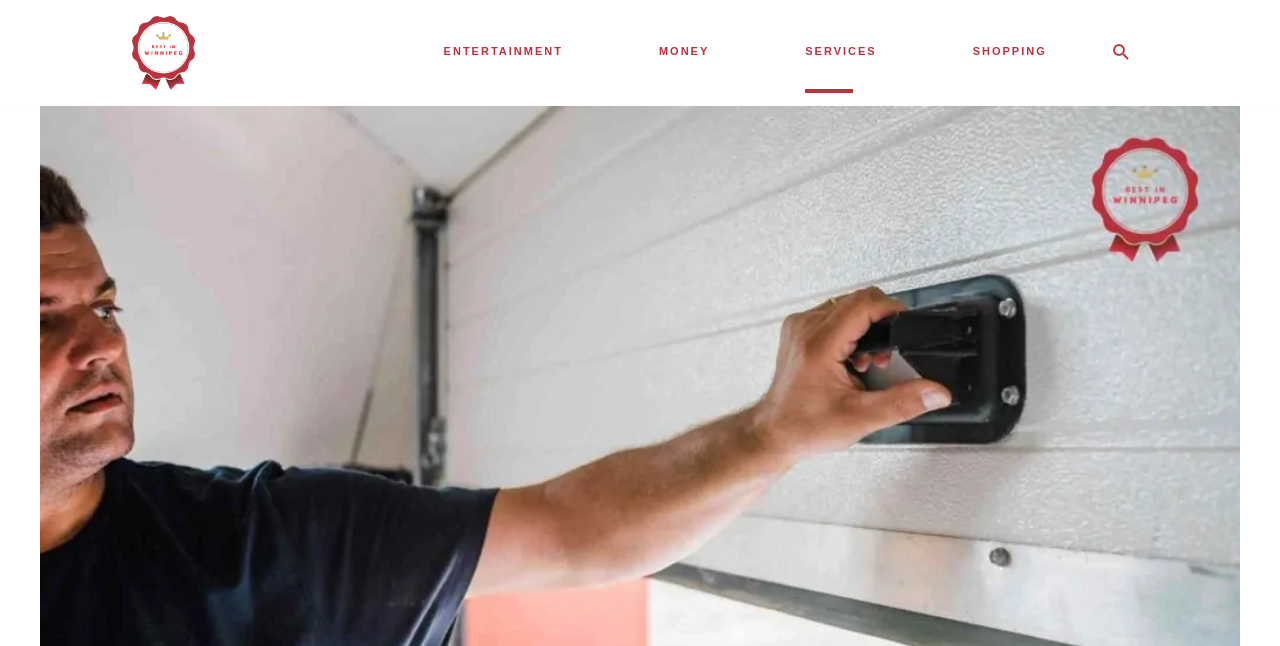What is the name of the website?
Answer the question with detailed information derived from the image.

I determined the answer by looking at the root element and the link element with the text 'Best in Winnipeg', which suggests that it is the name of the website.